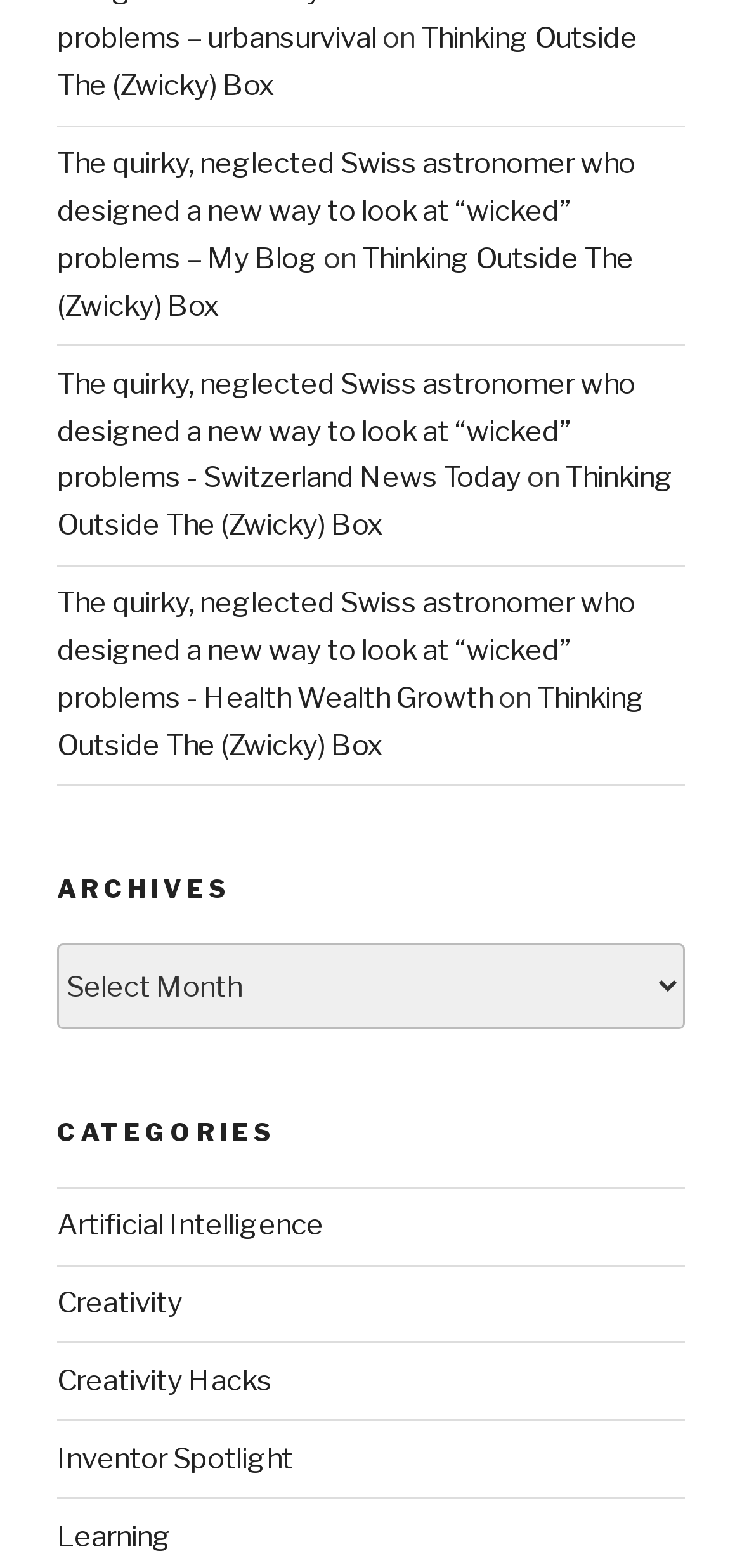Pinpoint the bounding box coordinates of the element that must be clicked to accomplish the following instruction: "go to the Artificial Intelligence category". The coordinates should be in the format of four float numbers between 0 and 1, i.e., [left, top, right, bottom].

[0.077, 0.771, 0.436, 0.792]